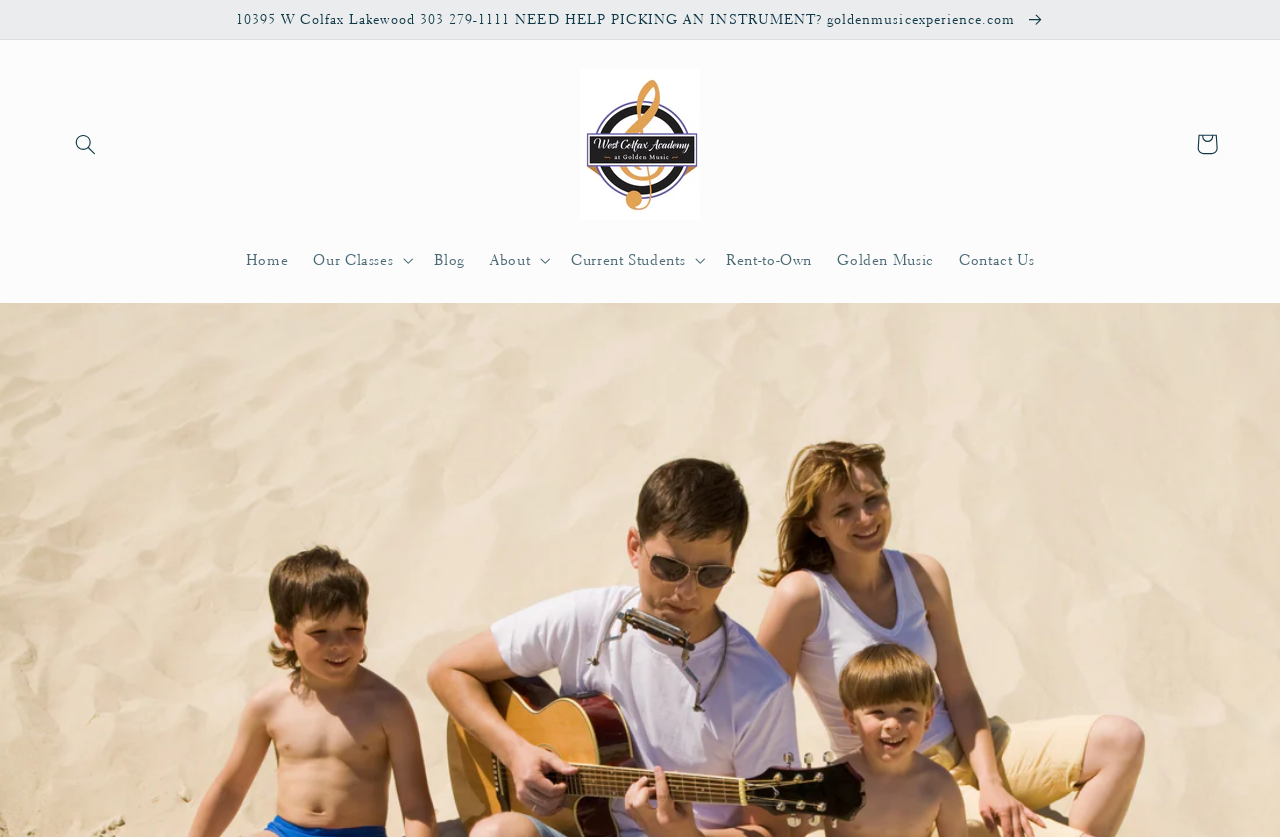Using the elements shown in the image, answer the question comprehensively: What is the location of the music academy?

I found a link with the text '10395 W Colfax Lakewood' which suggests that the music academy is located in Lakewood. The presence of a phone number and an address also supports this conclusion.